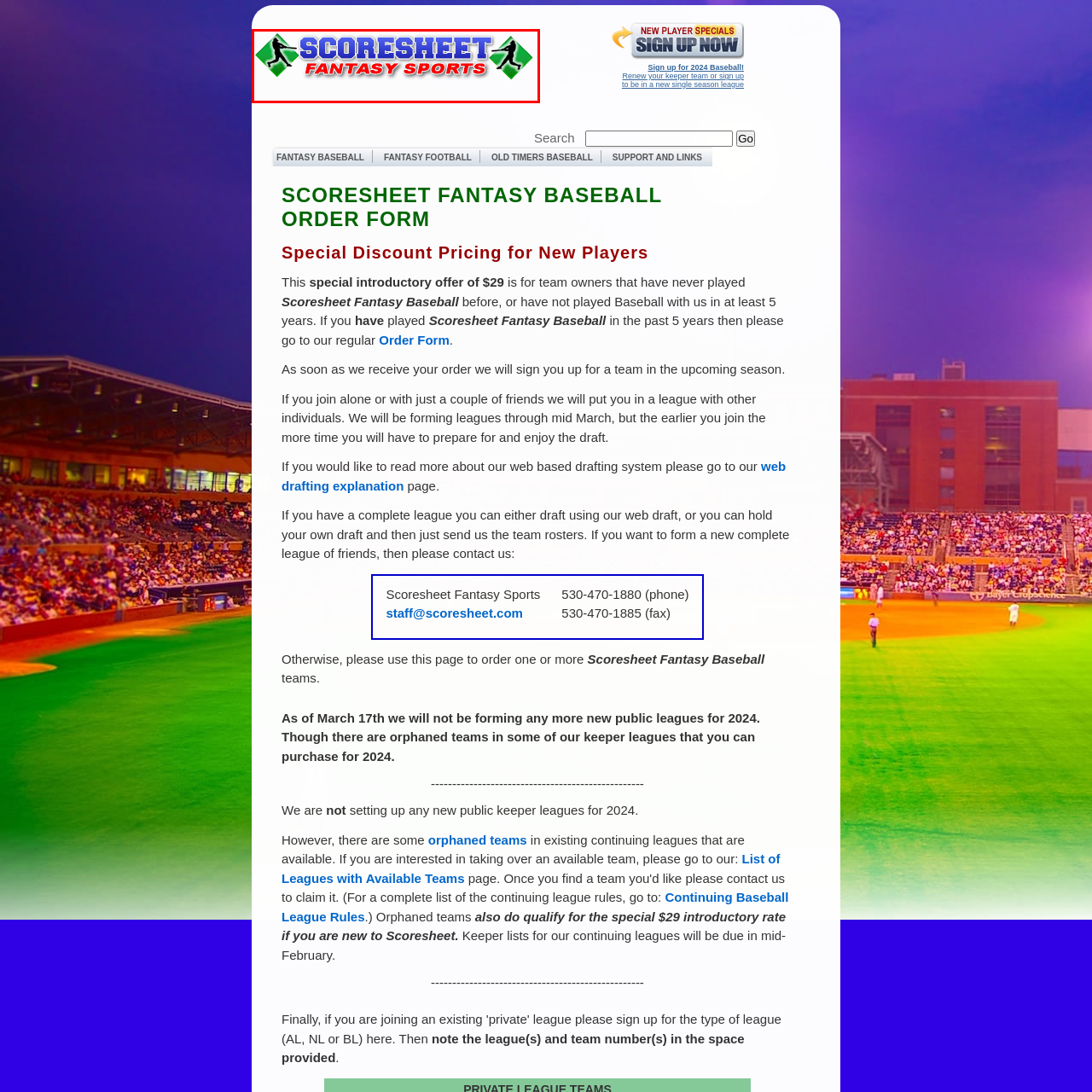Provide an elaborate description of the visual elements present in the image enclosed by the red boundary.

The image features the logo of "Scoresheet Fantasy Sports," prominently showcasing the brand's name in bold blue lettering with the word "FANTASY" highlighted in vibrant red. Flanking the text are green diamond shapes, each depicting a black silhouette of a player in motion, emphasizing the focus on fantasy sports, particularly baseball. This logo encapsulates the enthusiasm and competitive spirit associated with fantasy sports leagues, aimed at attracting new customers and players interested in joining fantasy baseball, football, and hockey leagues.